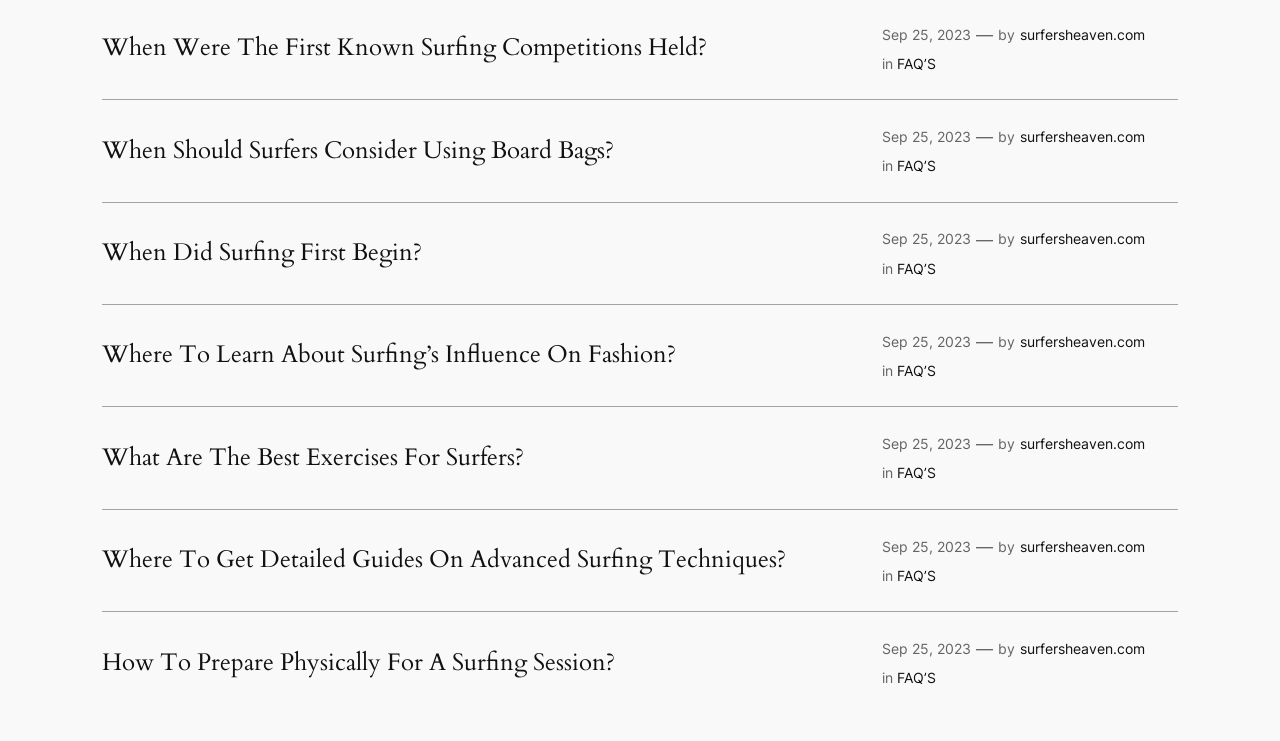Identify the bounding box coordinates for the region of the element that should be clicked to carry out the instruction: "Edit the page". The bounding box coordinates should be four float numbers between 0 and 1, i.e., [left, top, right, bottom].

None